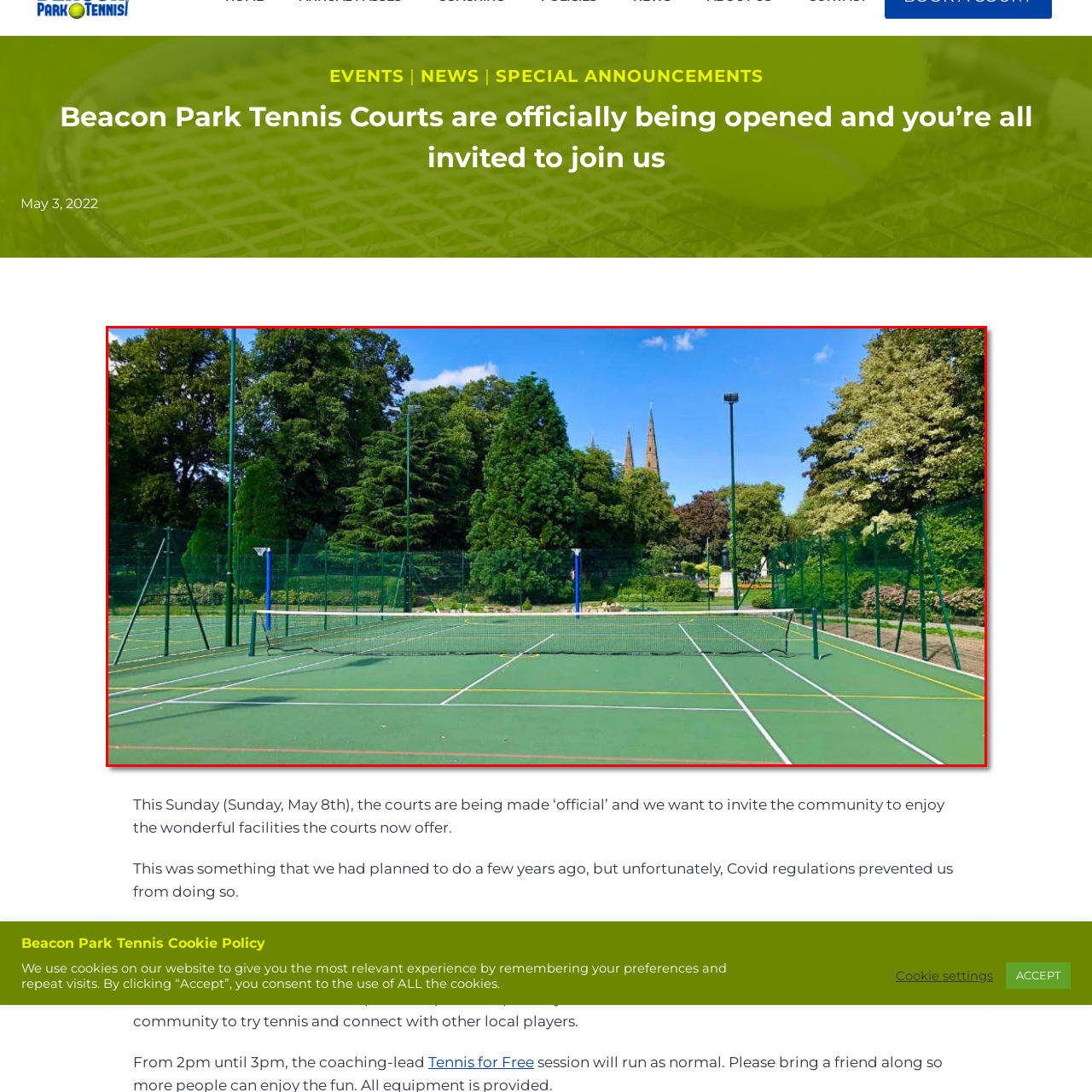Give a detailed caption for the image that is encased within the red bounding box.

The image showcases the newly opened tennis courts at Beacon Park, inviting the community to enjoy a day of recreation. In the foreground, two well-maintained green tennis courts are clearly visible, marked with crisp white lines and equipped with nets ready for play. Surrounding the courts are lush trees, providing a serene background that blends nature with sport. The sky overhead is bright blue with scattered white clouds, suggesting a perfect day for outdoor activities. In the distance, distinctive church spires peek through the greenery, adding to the picturesque scenery. This setting is not only designed for tennis enthusiasts but also aims to foster community engagement, especially during the upcoming Open Day event scheduled for May 8th, where locals can come together to try out the facilities and participate in coaching sessions.